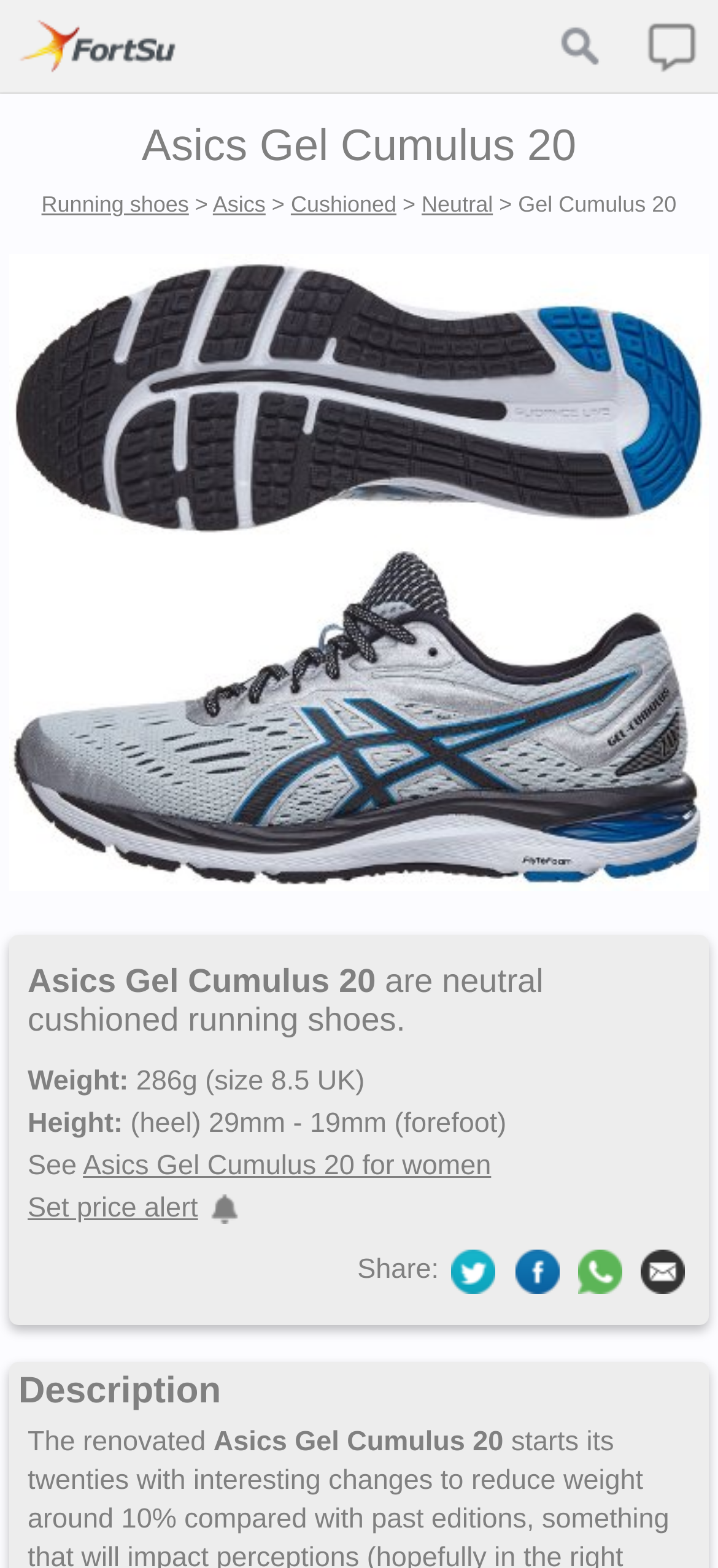Determine the bounding box coordinates for the area that should be clicked to carry out the following instruction: "Click on the FortSu logo".

[0.026, 0.012, 0.246, 0.047]